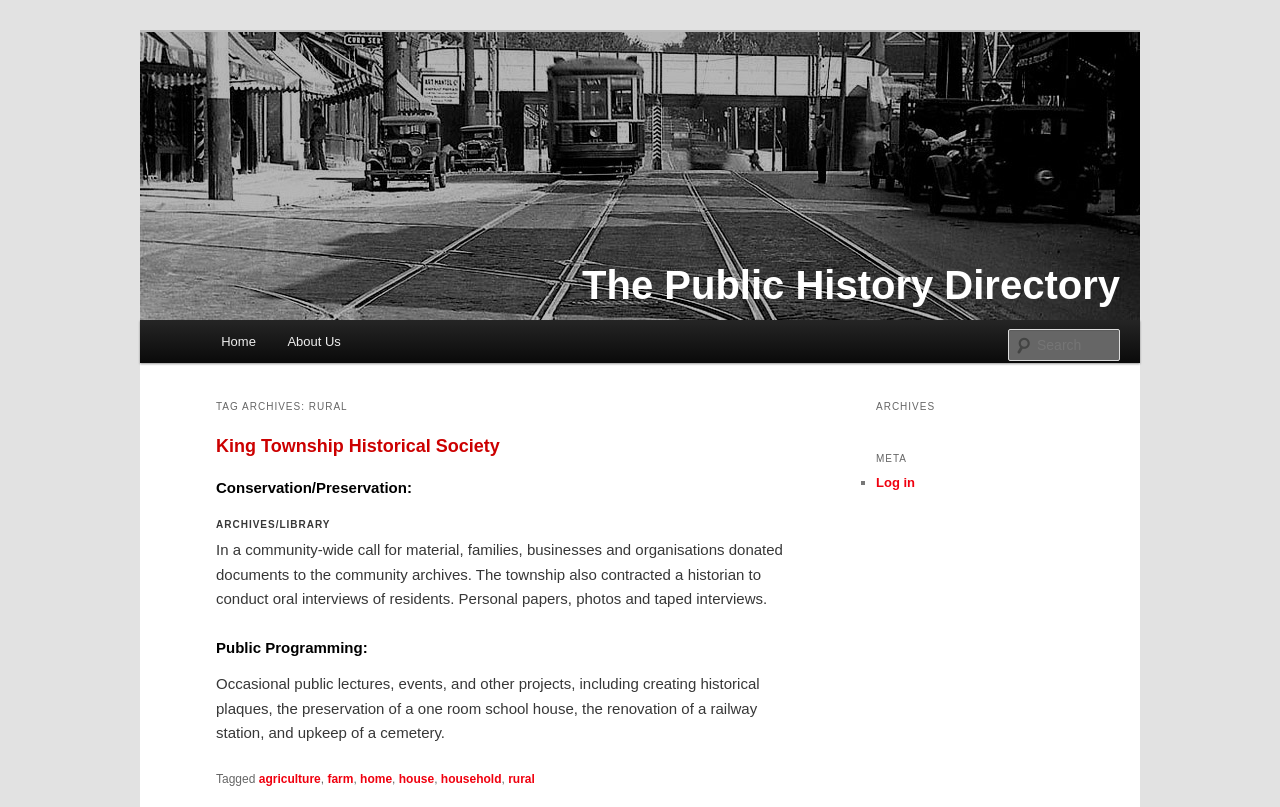Please determine the bounding box coordinates of the section I need to click to accomplish this instruction: "Learn about King Township Historical Society".

[0.169, 0.54, 0.39, 0.565]